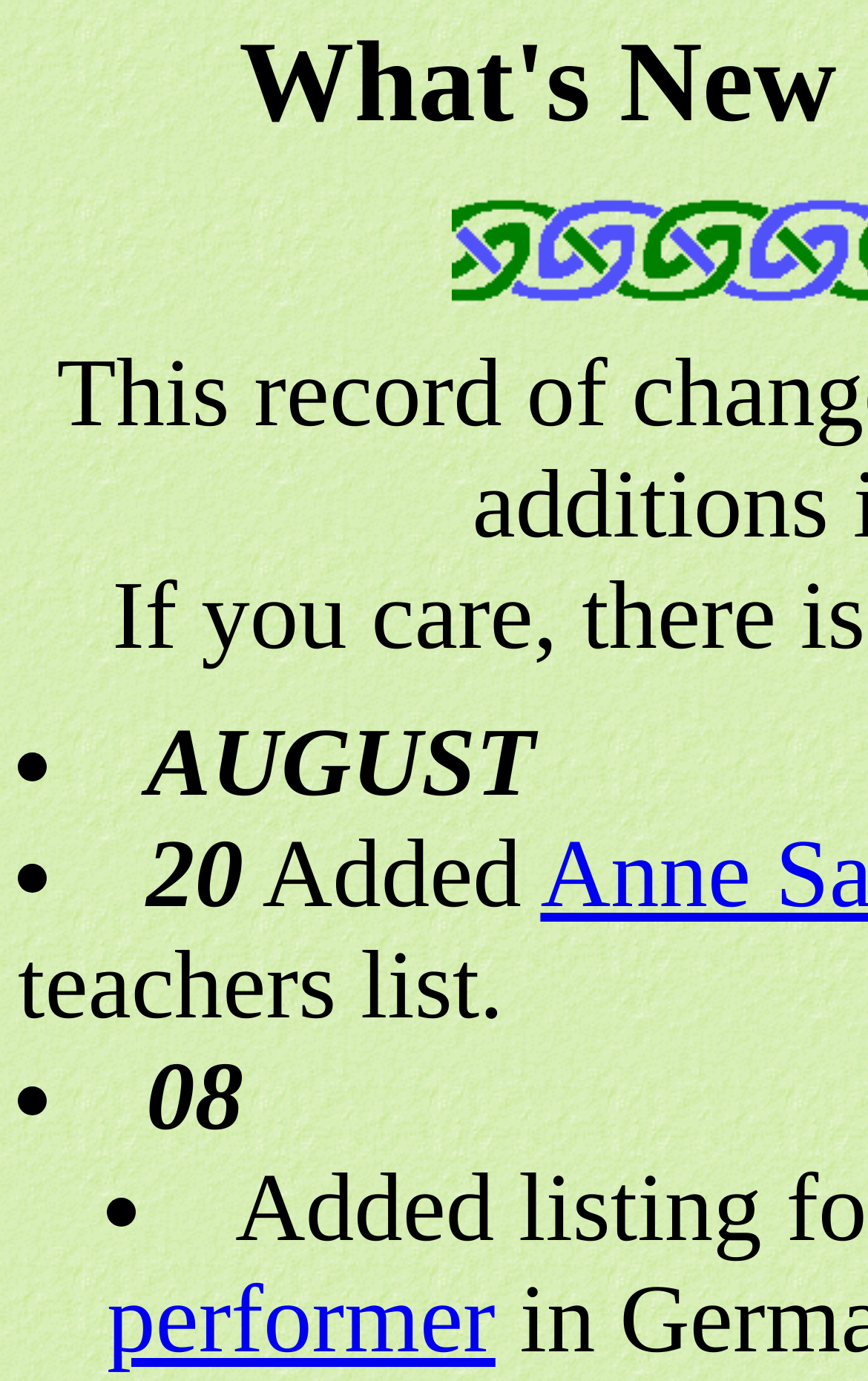How many list markers are on the page?
Relying on the image, give a concise answer in one word or a brief phrase.

4